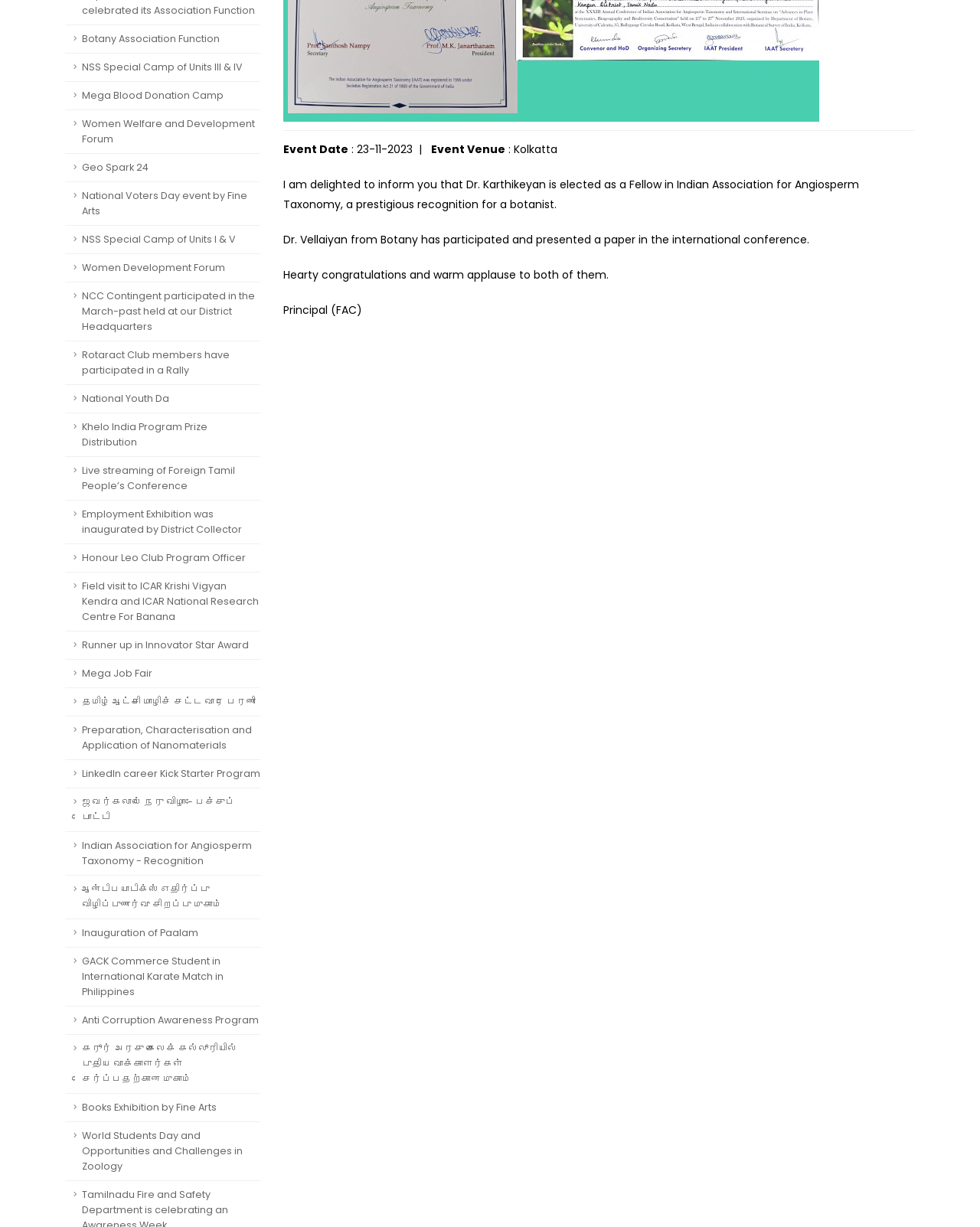Based on the element description Books Exhibition by Fine Arts, identify the bounding box of the UI element in the given webpage screenshot. The coordinates should be in the format (top-left x, top-left y, bottom-right x, bottom-right y) and must be between 0 and 1.

[0.066, 0.891, 0.266, 0.915]